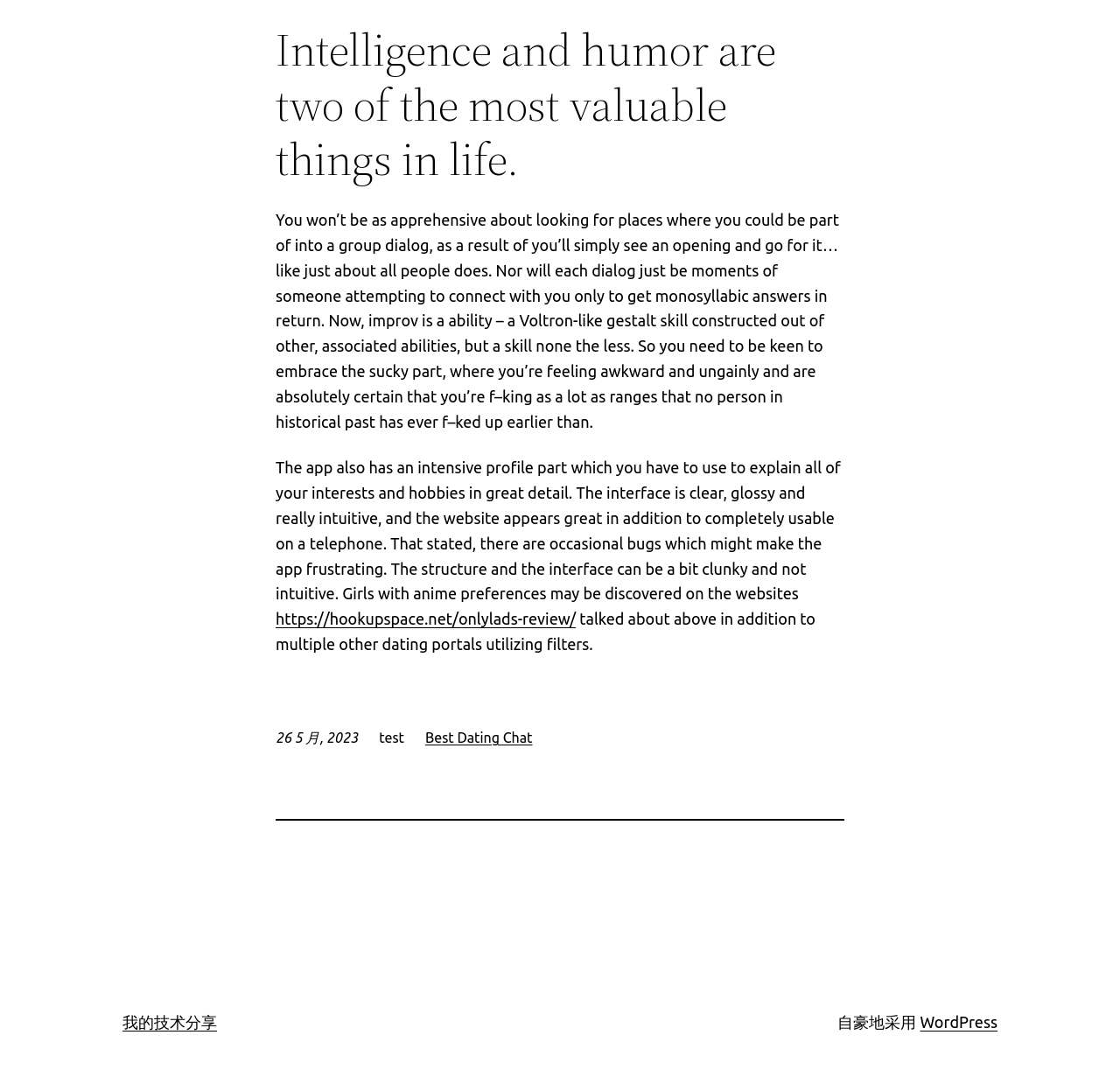Answer the question in one word or a short phrase:
What is the purpose of the profile part in the app?

To describe interests and hobbies